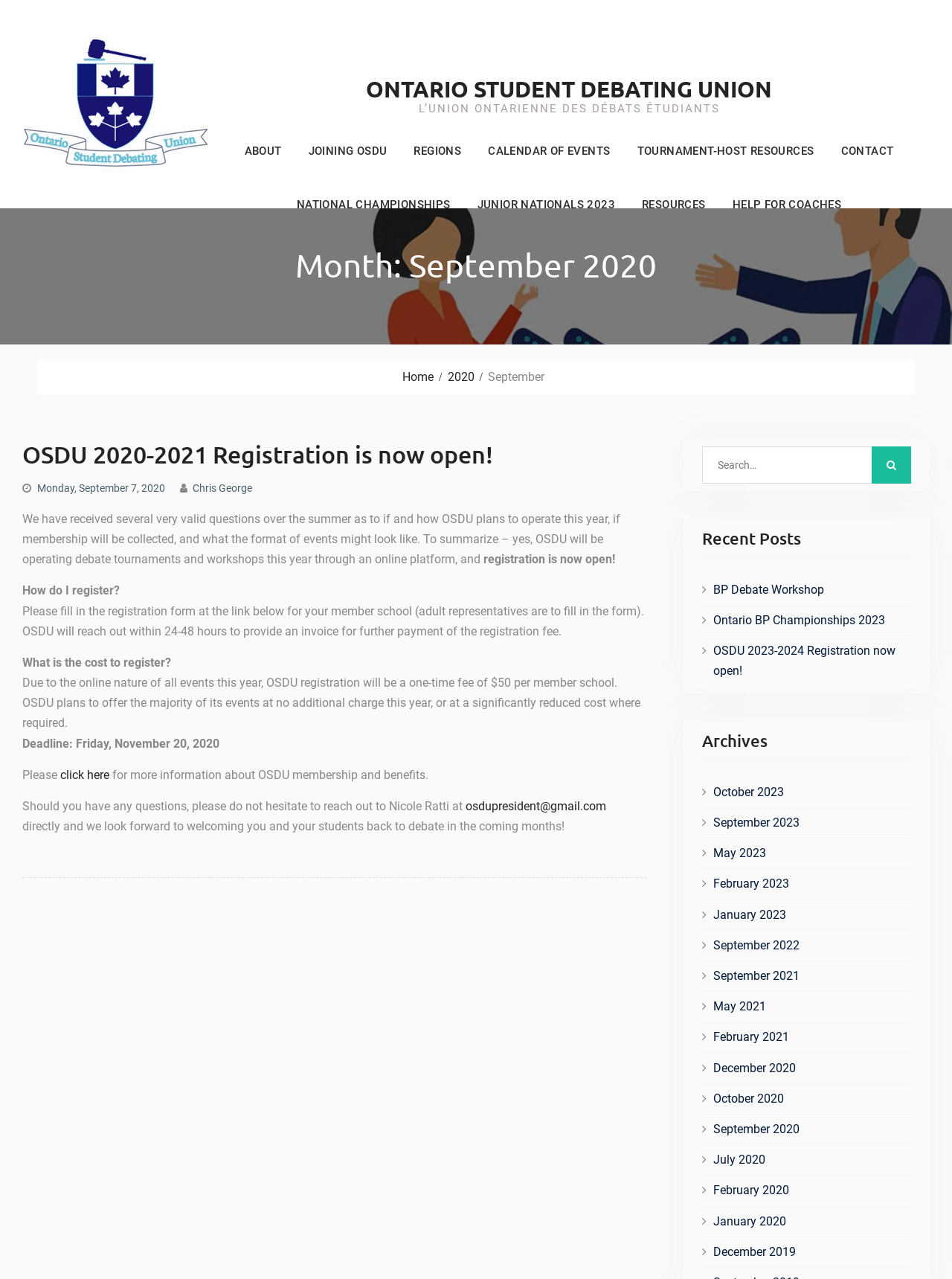Please identify the bounding box coordinates for the region that you need to click to follow this instruction: "Read the 'OSDU 2020-2021 Registration is now open!' article".

[0.023, 0.343, 0.679, 0.367]